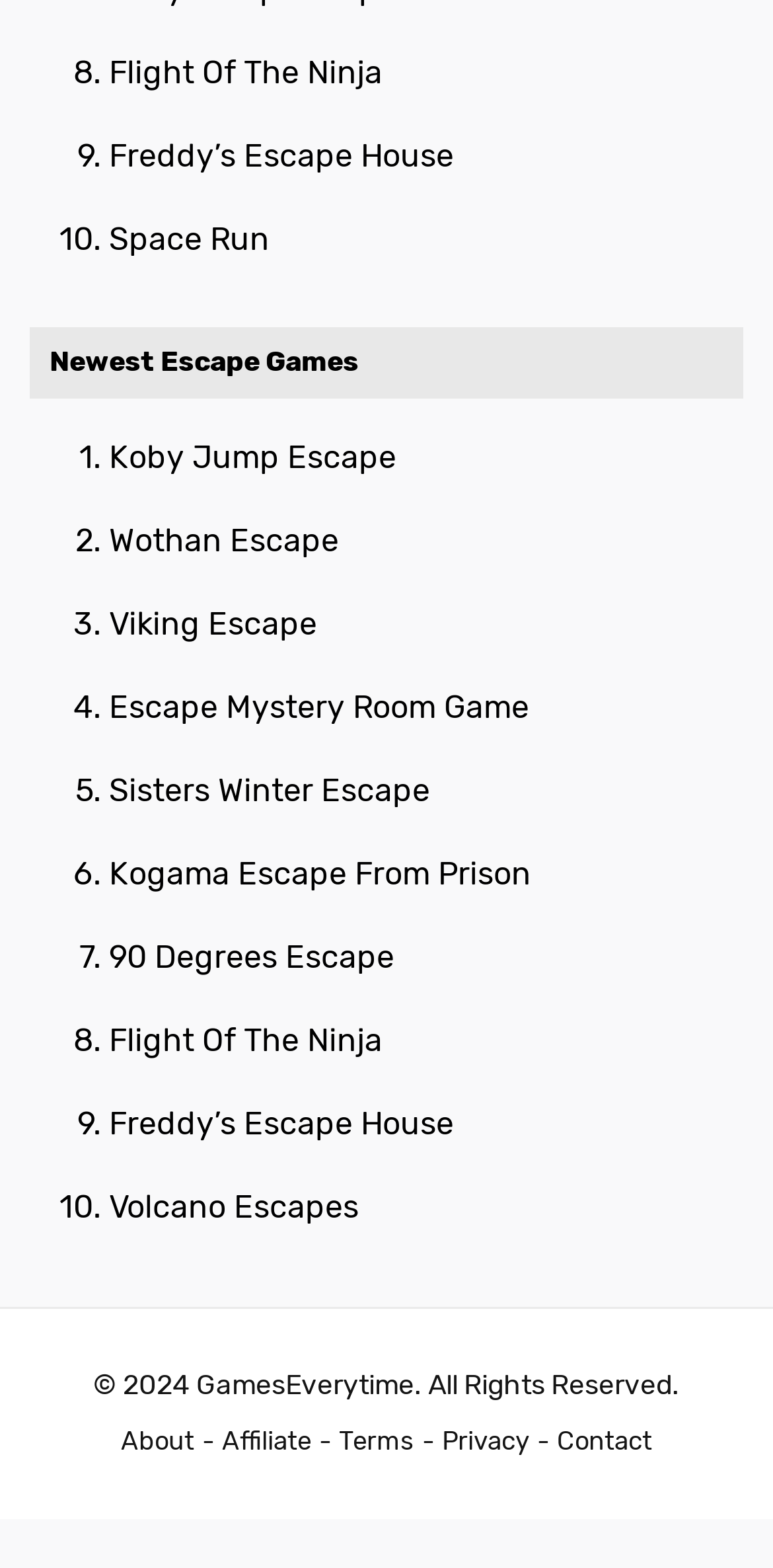What is the name of the first escape game listed?
Using the visual information, answer the question in a single word or phrase.

Koby Jump Escape